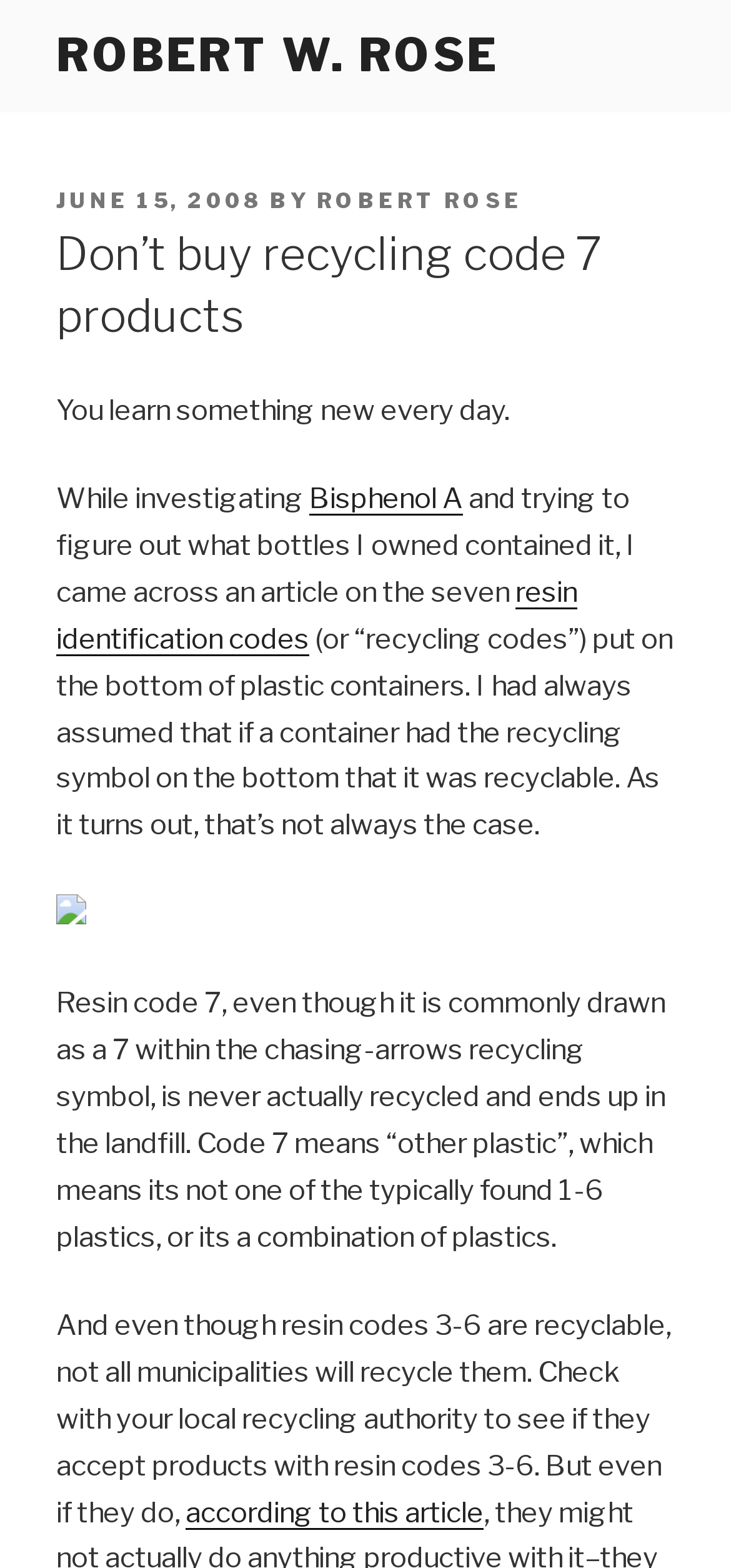From the element description: "resin identification codes", extract the bounding box coordinates of the UI element. The coordinates should be expressed as four float numbers between 0 and 1, in the order [left, top, right, bottom].

[0.077, 0.367, 0.79, 0.418]